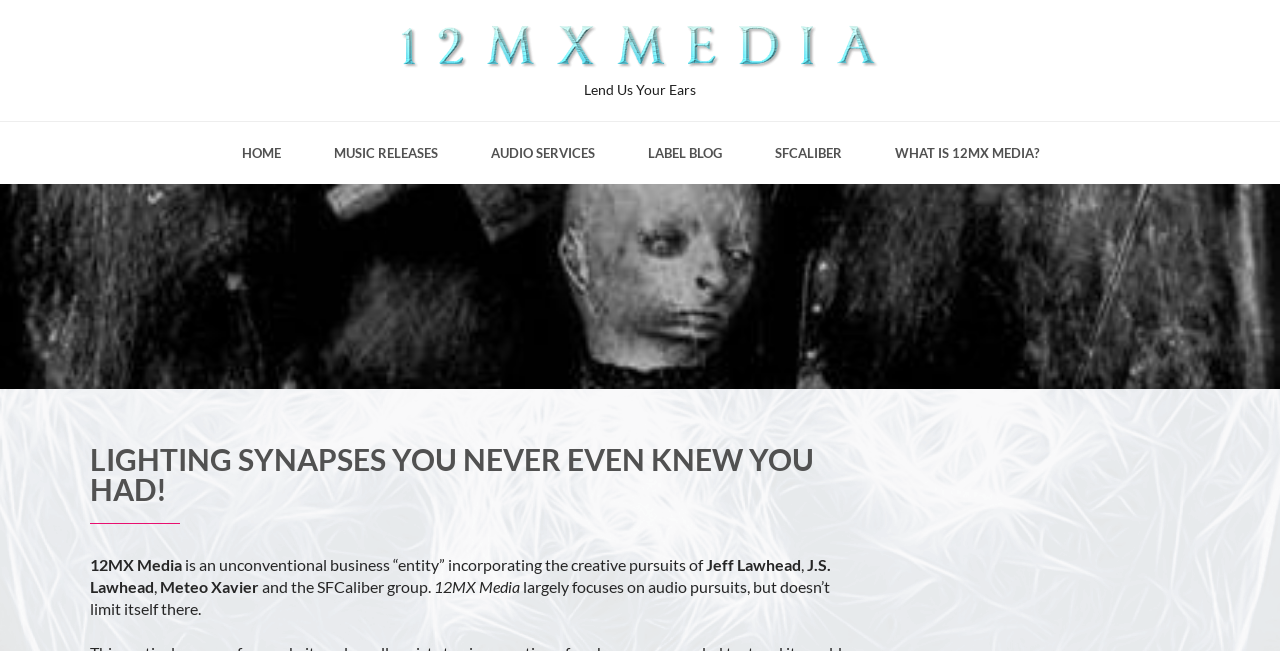Detail the webpage's structure and highlights in your description.

The webpage is about Lighting Synapses, a creative entity that incorporates various pursuits. At the top, there is a link and an image, positioned side by side, taking up about a third of the screen width. Below them, there is a heading "Lend Us Your Ears" in a relatively small font size.

On the left side, there are six links arranged vertically, labeled "HOME", "MUSIC RELEASES", "AUDIO SERVICES", "LABEL BLOG", "SFCALIBER", and "WHAT IS 12MX MEDIA?". These links occupy about a quarter of the screen height.

On the right side, there is a large heading "LIGHTING SYNAPSES YOU NEVER EVEN KNEW YOU HAD!" that spans about two-thirds of the screen width. Below this heading, there are several lines of text that describe 12MX Media, an unconventional business entity that incorporates creative pursuits. The text mentions Jeff Lawhead, J.S. Lawhead, Meteo Xavier, and the SFCaliber group, and explains that 12MX Media focuses on audio pursuits but doesn't limit itself to that.